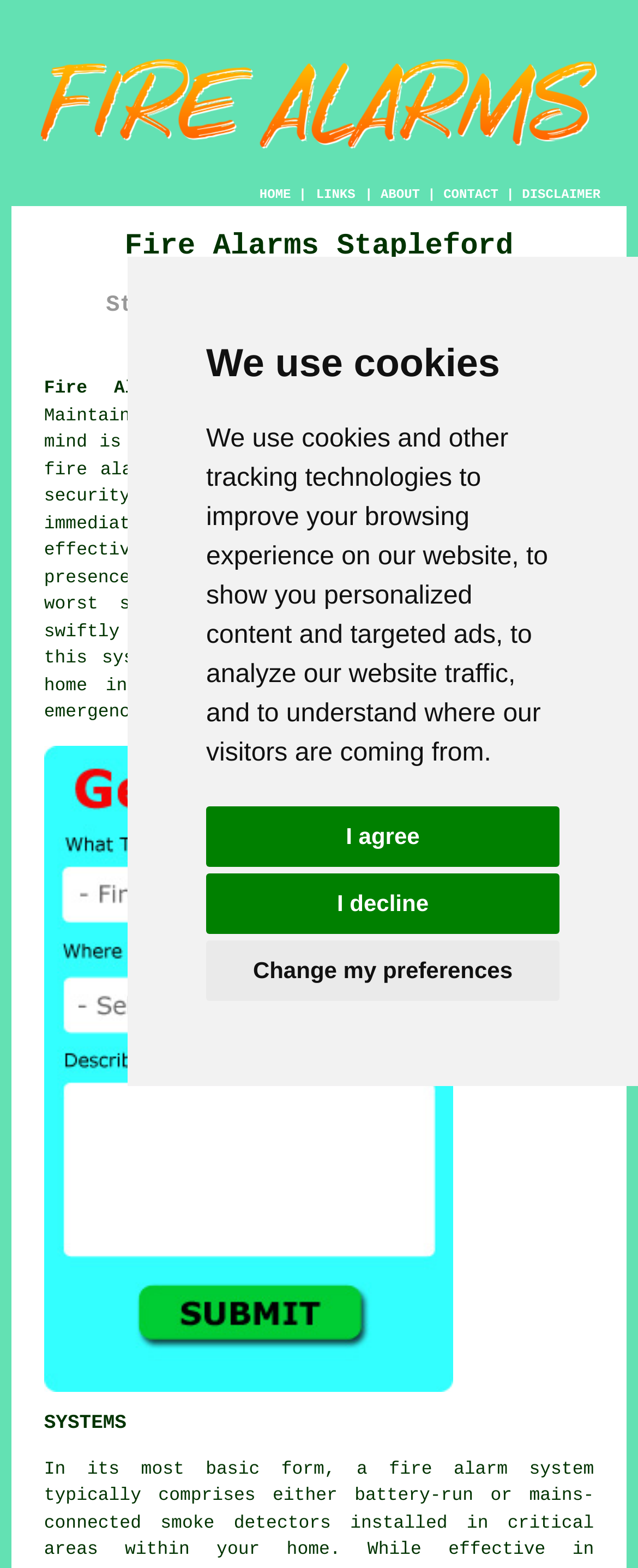Reply to the question with a single word or phrase:
What is the main topic of this webpage?

Fire Alarms